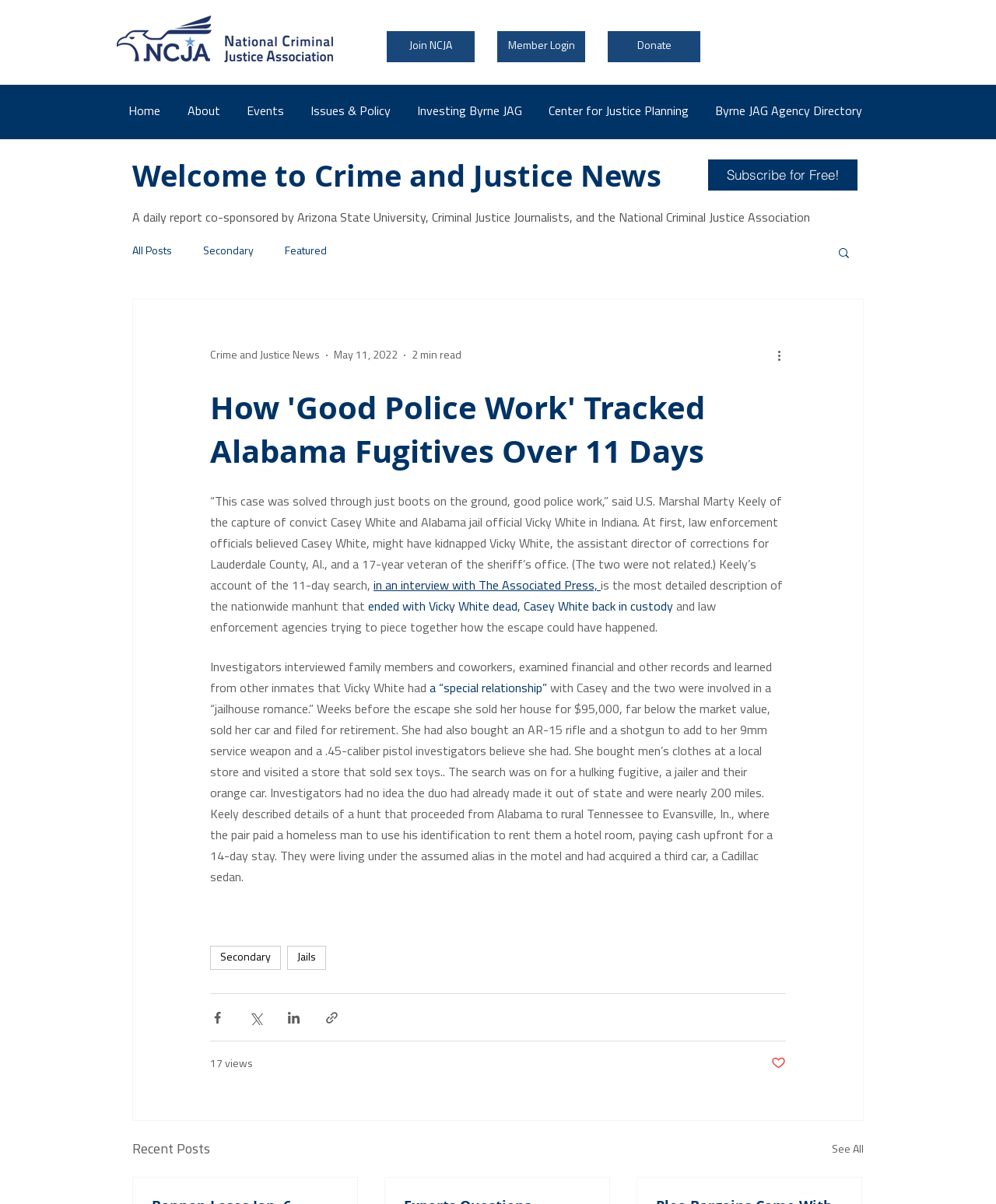Please identify the bounding box coordinates of the element that needs to be clicked to perform the following instruction: "Search for something".

[0.84, 0.204, 0.855, 0.218]